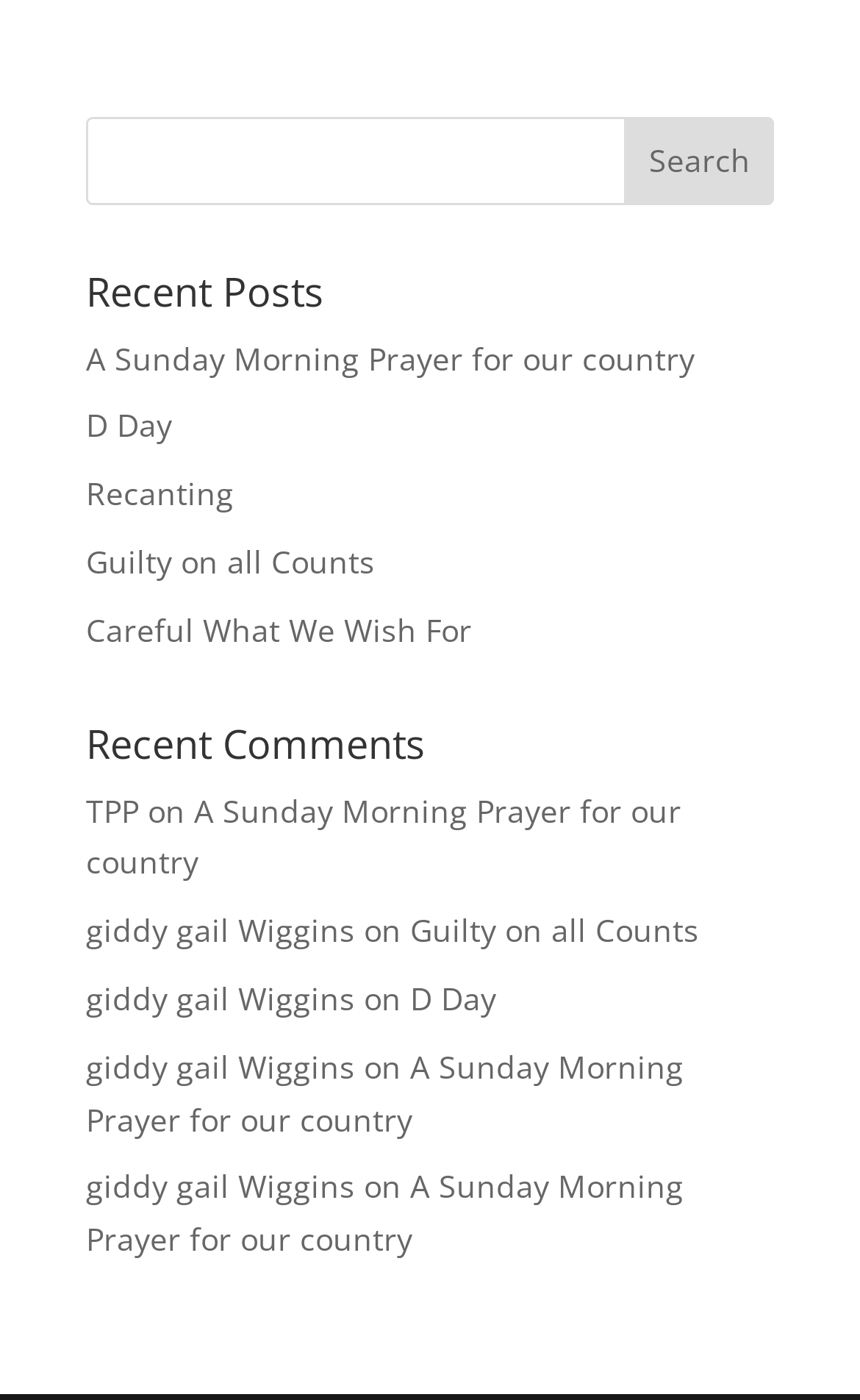Bounding box coordinates are given in the format (top-left x, top-left y, bottom-right x, bottom-right y). All values should be floating point numbers between 0 and 1. Provide the bounding box coordinate for the UI element described as: Careful What We Wish For

[0.1, 0.435, 0.549, 0.464]